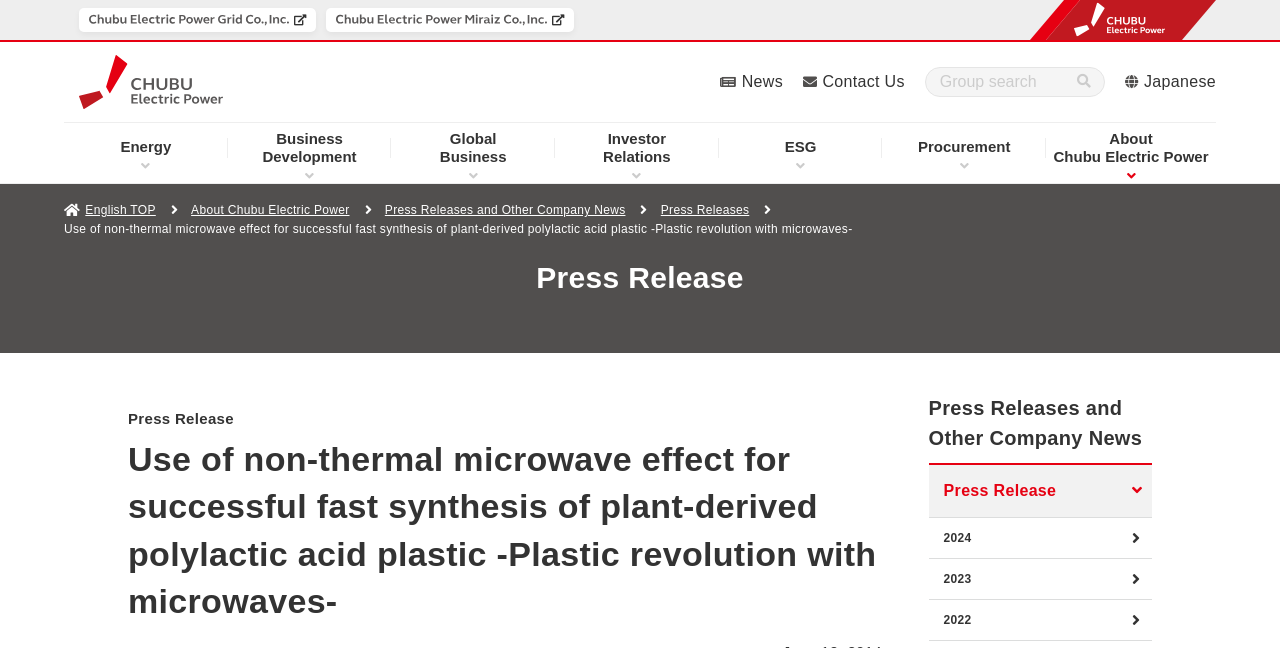Provide a one-word or one-phrase answer to the question:
How many years are listed for press releases?

3